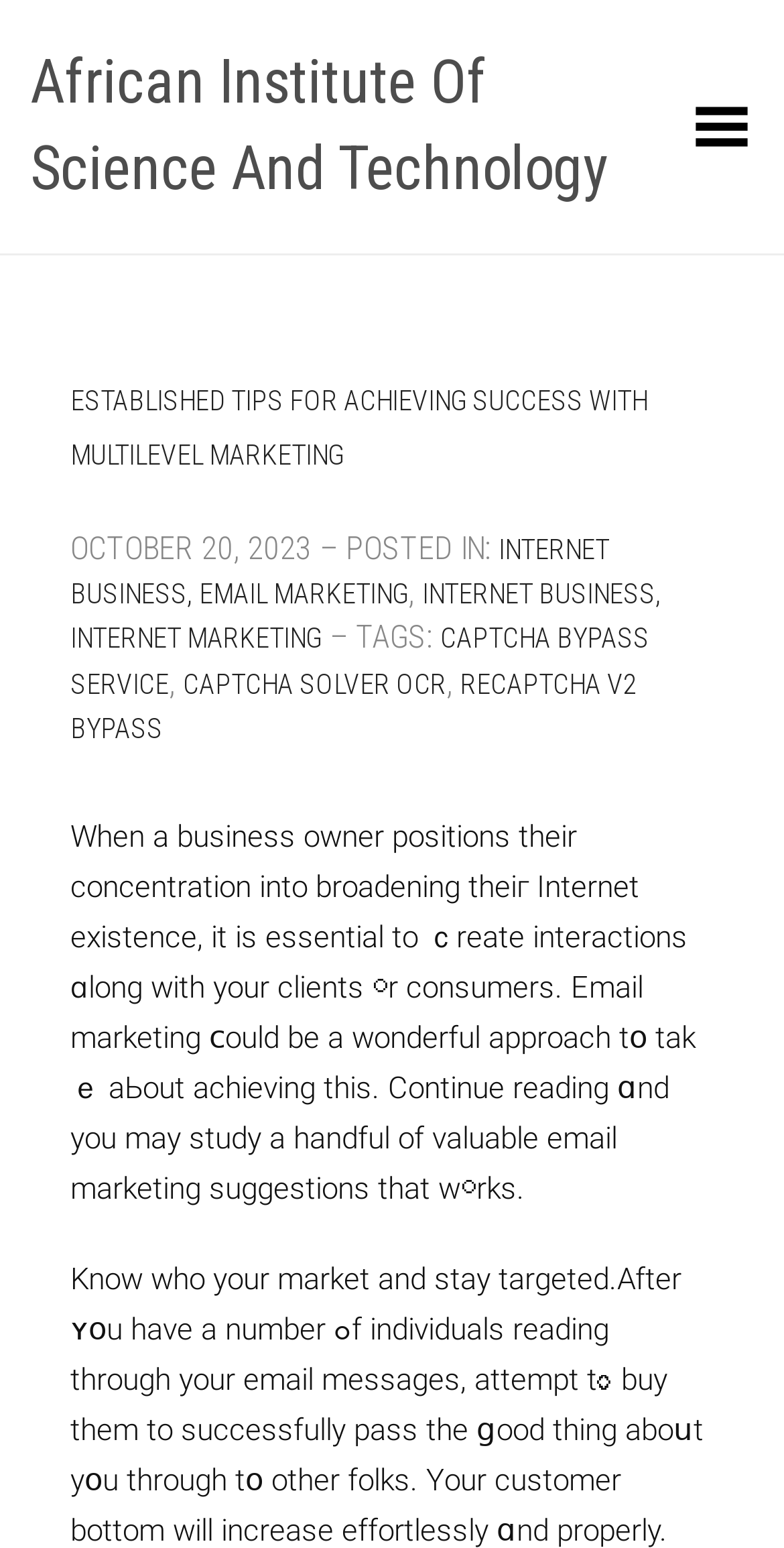Find the bounding box coordinates of the element I should click to carry out the following instruction: "Click the link to African Institute Of Science And Technology".

[0.038, 0.03, 0.777, 0.131]